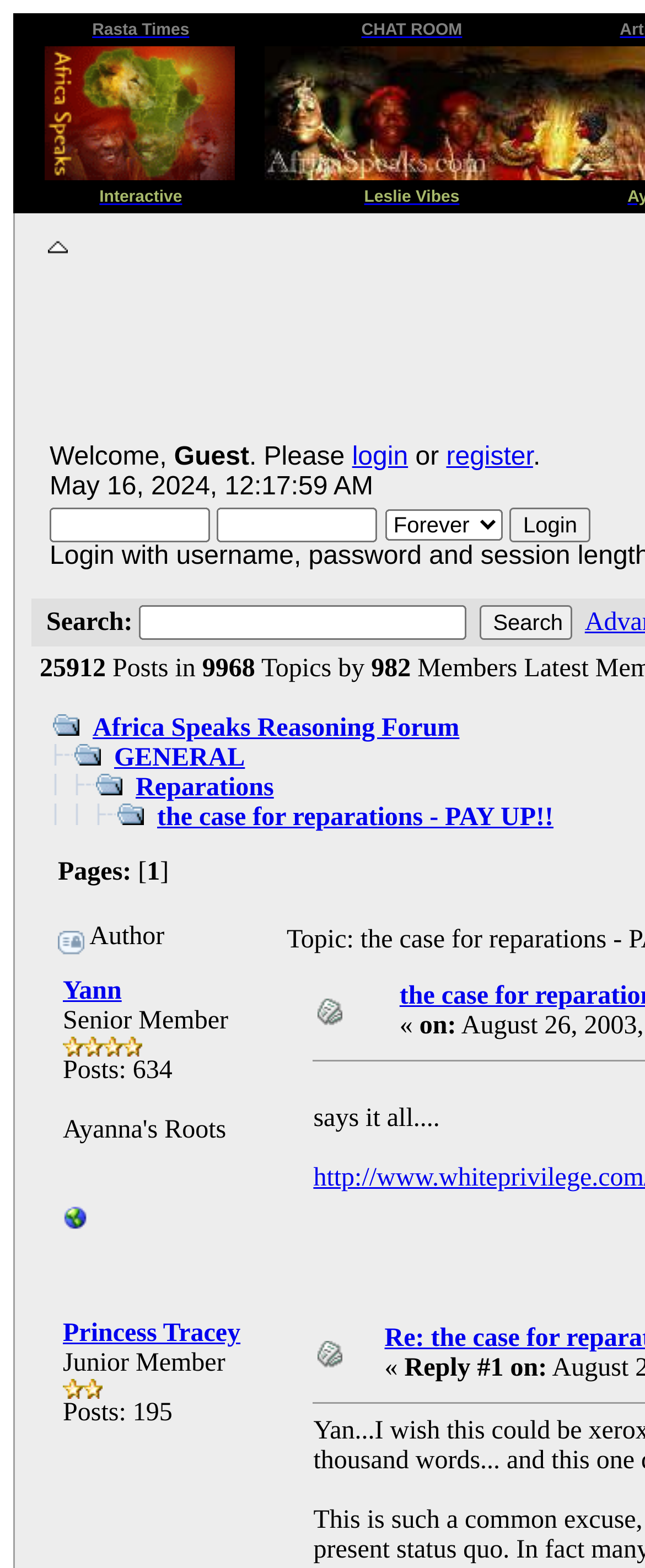Elaborate on the different components and information displayed on the webpage.

The webpage appears to be a forum or discussion board focused on the topic of reparations, with the title "the case for reparations - PAY UP!!" prominently displayed at the top. 

Below the title, there are several navigation links, including "Rasta Times", "CHAT ROOM", "Africa Speaks.com", "Interactive", and "Leslie Vibes", which are arranged horizontally across the top of the page. 

The main content of the page is divided into several sections. On the left side, there is a column with links to various topics, including "Africa Speaks Reasoning Forum", "GENERAL", "Reparations", and the current topic, "the case for reparations - PAY UP!!". These links are accompanied by icons and separators.

In the main content area, there are several posts or comments from users, including "Yann" and "Princess Tracey", who are identified as "Senior Member" and "Member", respectively. Each post includes the user's name, their post count, and a quote or message. The posts are arranged vertically, with the most recent post at the top.

There are also several interactive elements on the page, including a search bar, login and register links, and a button to submit a post. Additionally, there are several images and icons scattered throughout the page, including stars, plus signs, and vertical lines, which are used to separate and organize the content.